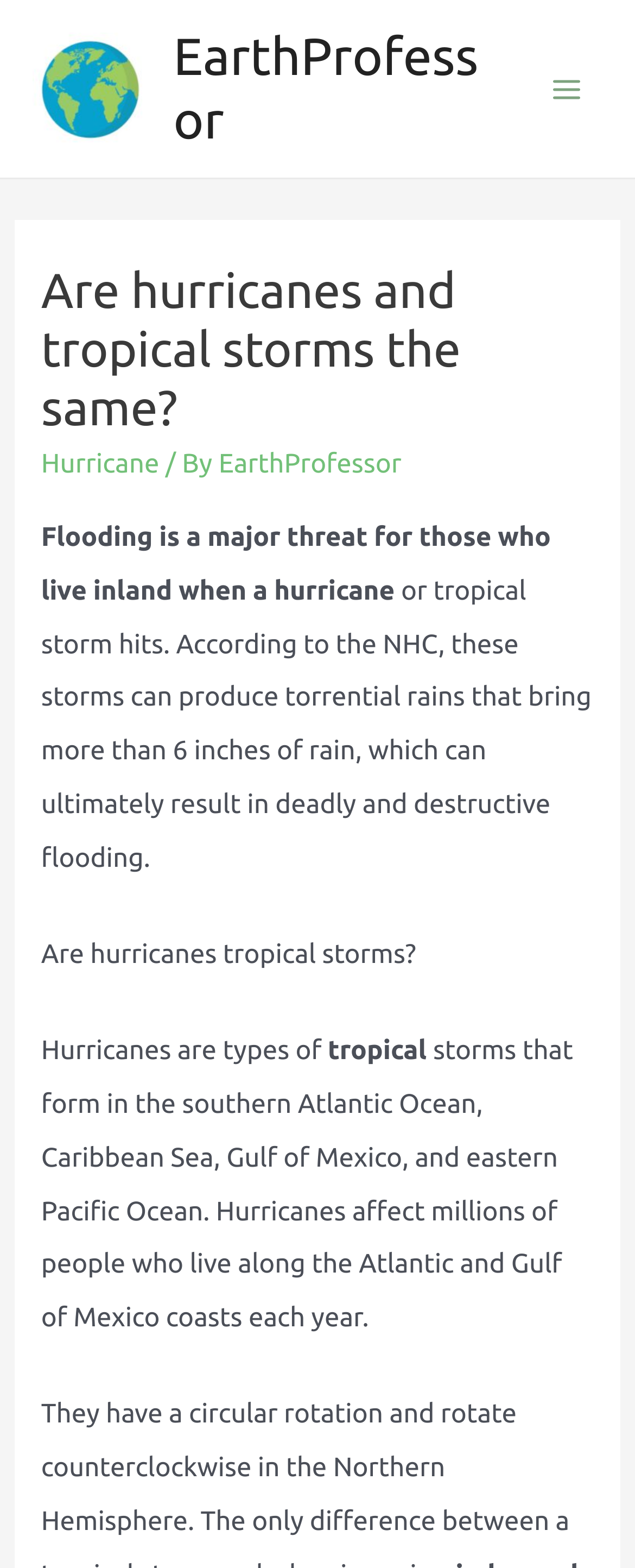Provide the bounding box coordinates of the HTML element this sentence describes: "EarthProfessor".

[0.344, 0.286, 0.632, 0.305]